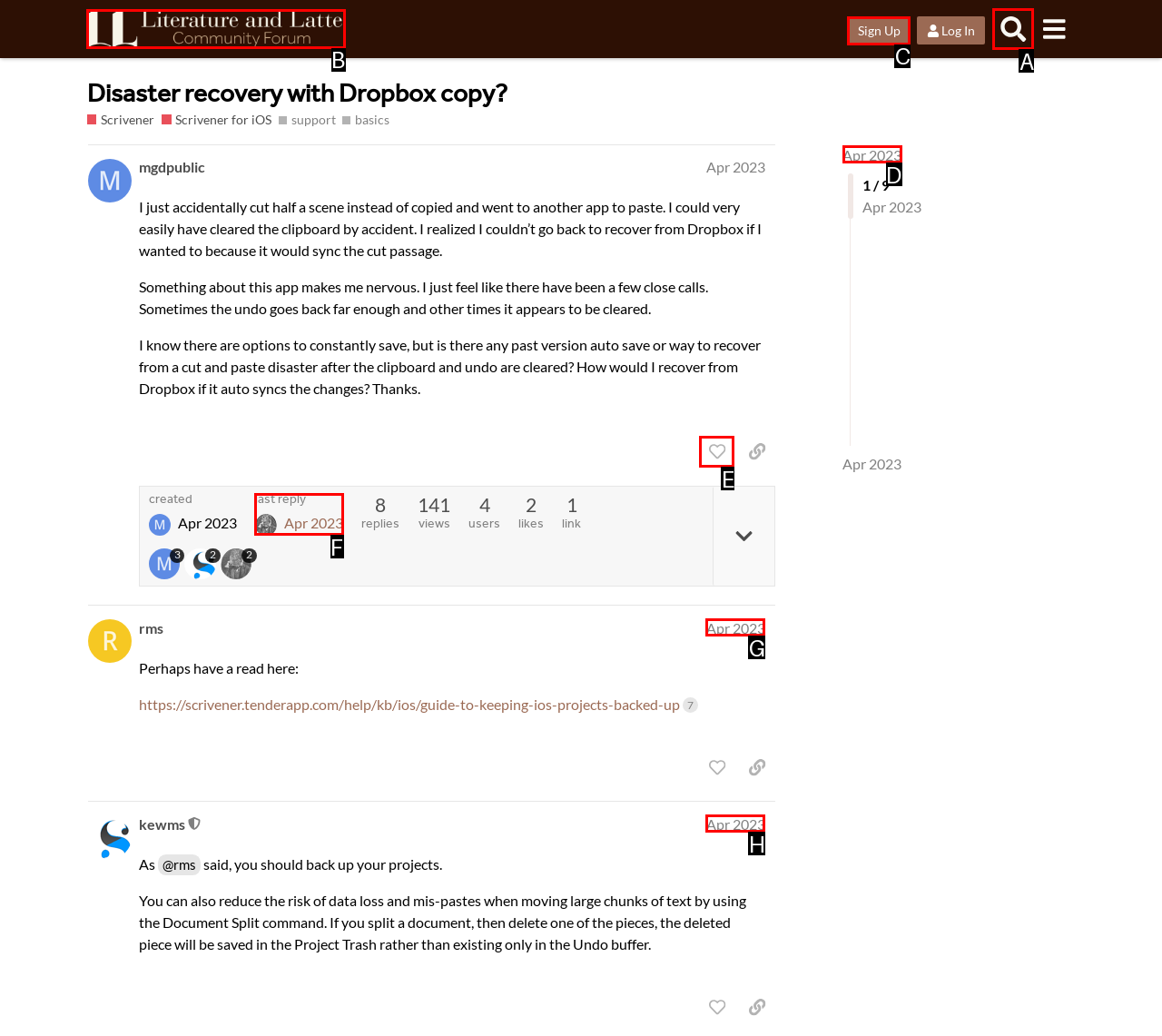Which lettered option should be clicked to achieve the task: Like this post? Choose from the given choices.

E